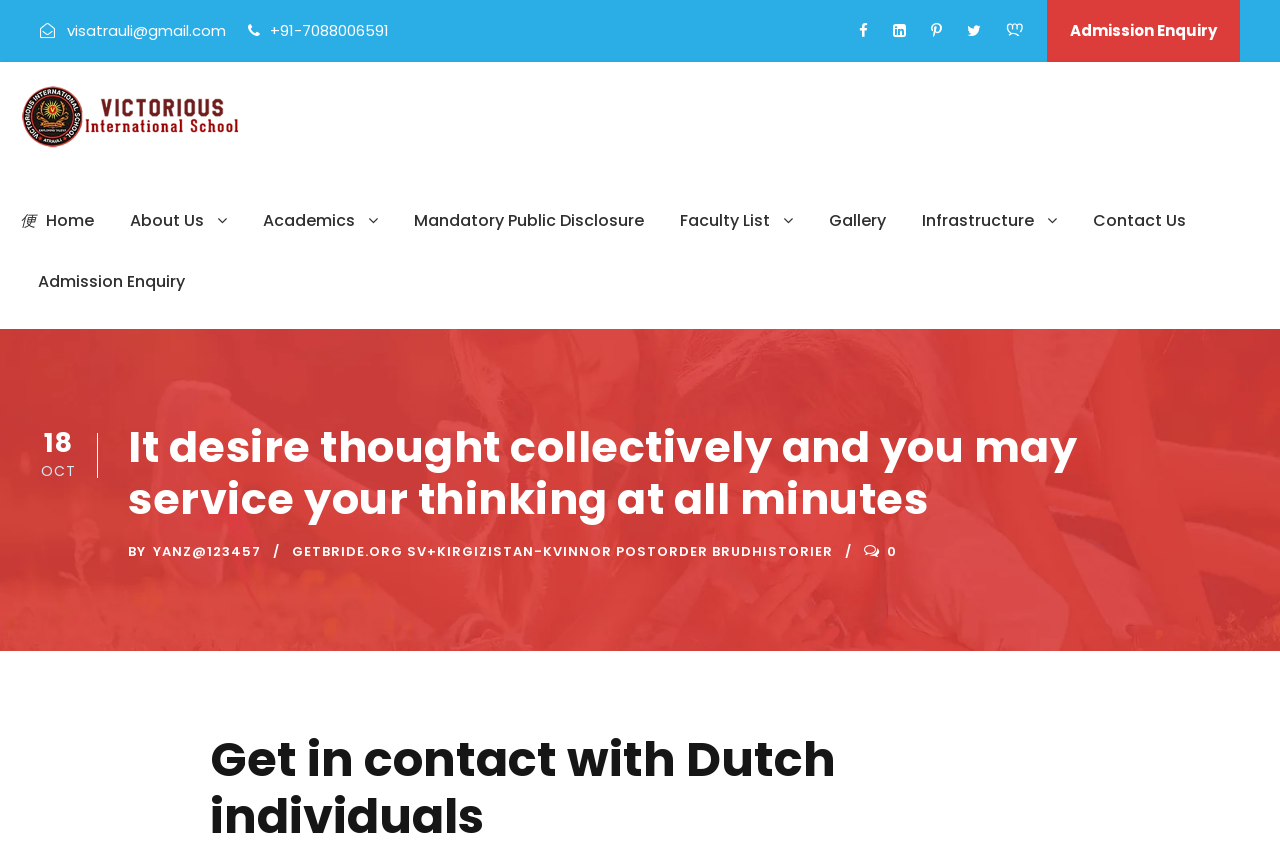Please find the bounding box coordinates of the element that you should click to achieve the following instruction: "Open Admission Enquiry page". The coordinates should be presented as four float numbers between 0 and 1: [left, top, right, bottom].

[0.818, 0.0, 0.969, 0.072]